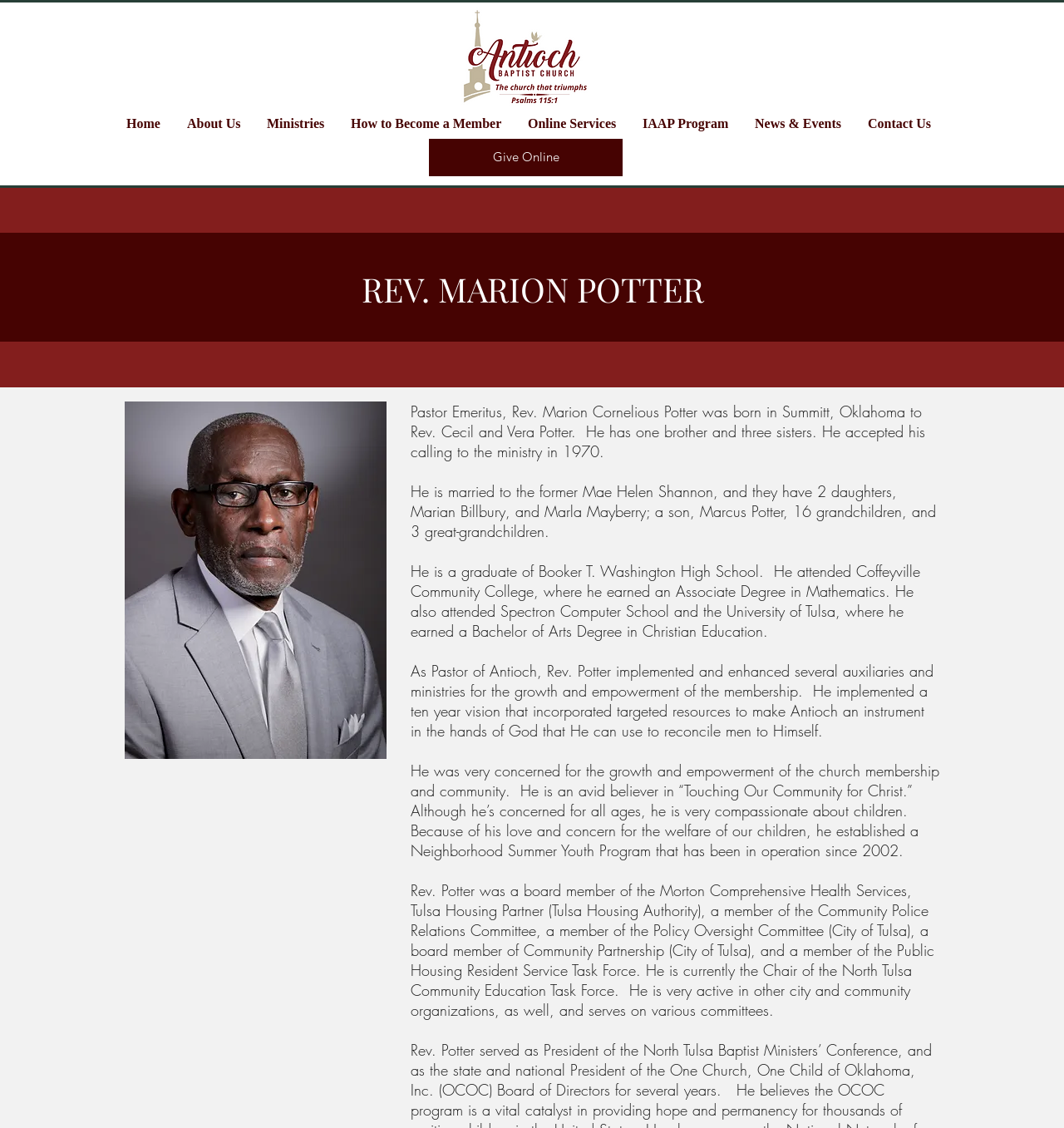Kindly respond to the following question with a single word or a brief phrase: 
What program did Rev. Potter establish?

Neighborhood Summer Youth Program